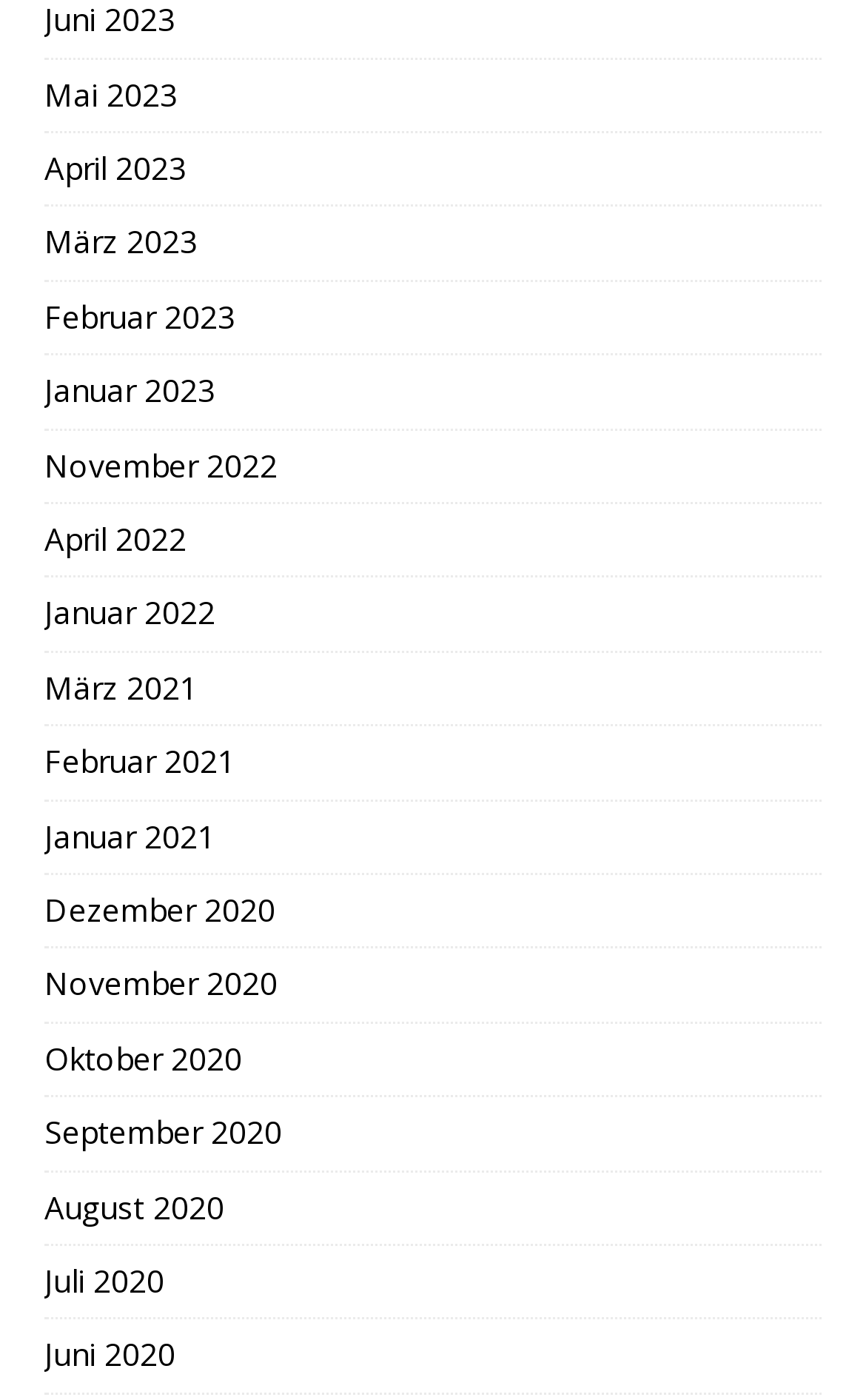Please find the bounding box coordinates of the element's region to be clicked to carry out this instruction: "view Juli 2020".

[0.051, 0.89, 0.949, 0.941]